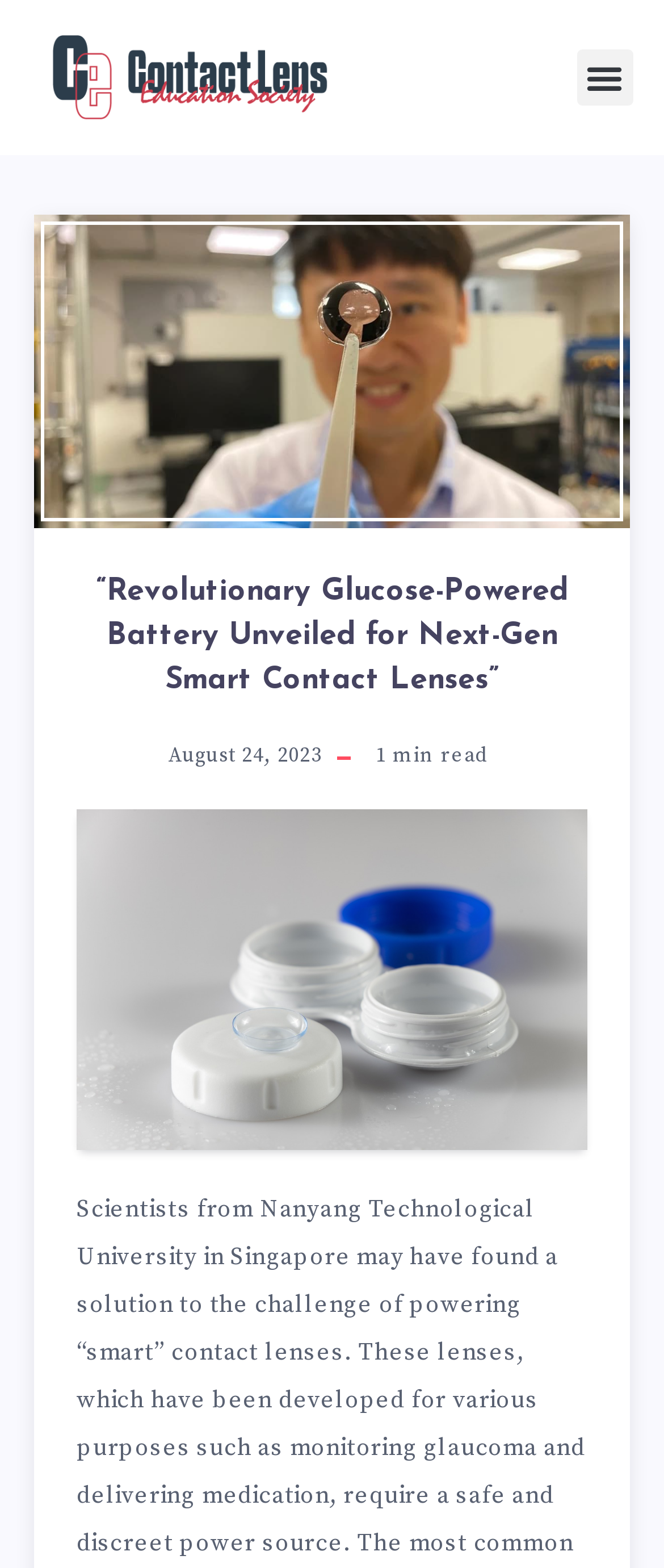How long does it take to read the article?
Examine the image closely and answer the question with as much detail as possible.

I found the reading time of the article by looking at the text element next to the time element. The text 'min read' suggests that the article takes a certain number of minutes to read, but the exact number is not specified.